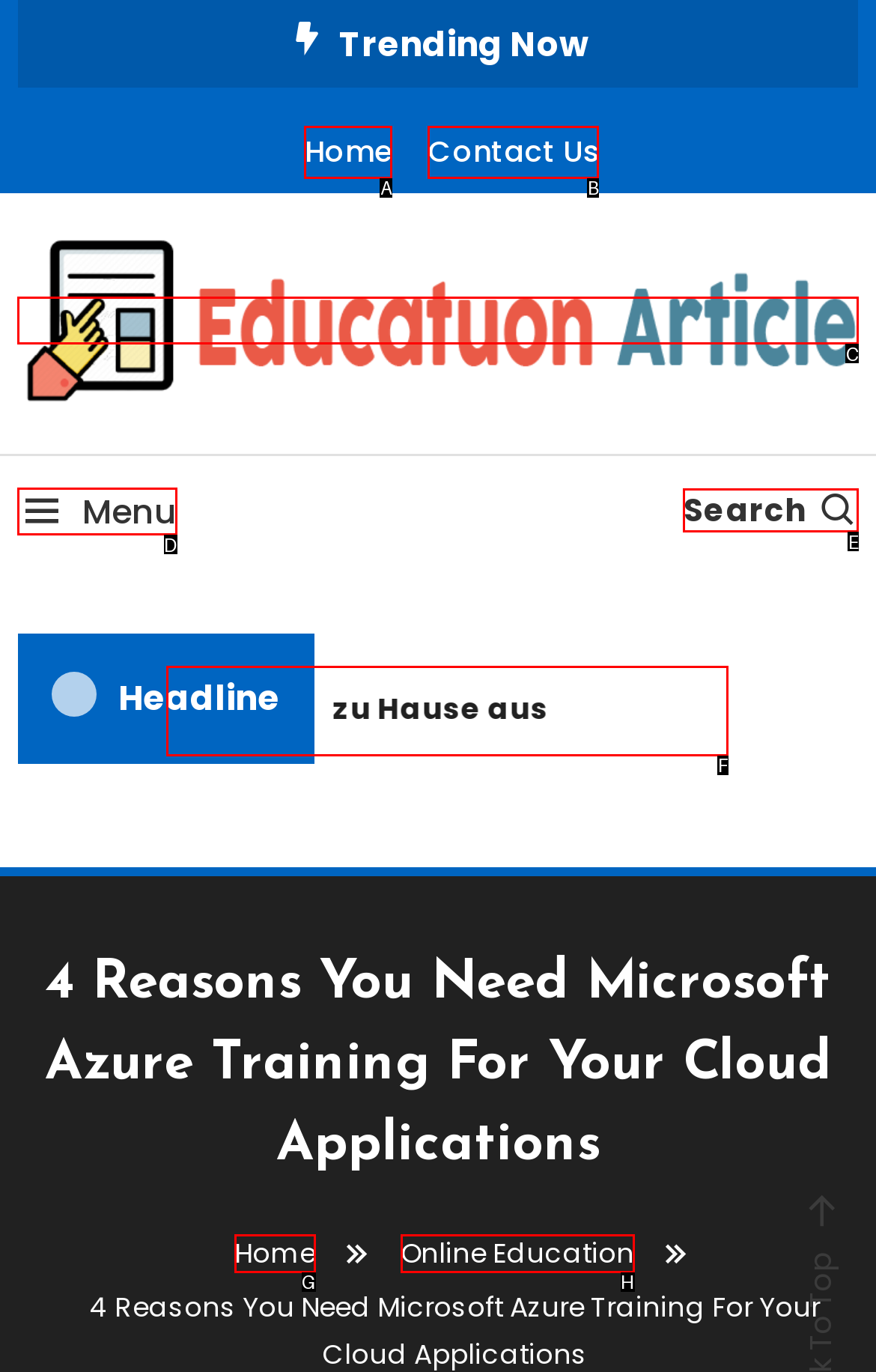Identify the appropriate lettered option to execute the following task: View JINTROPIN details
Respond with the letter of the selected choice.

None